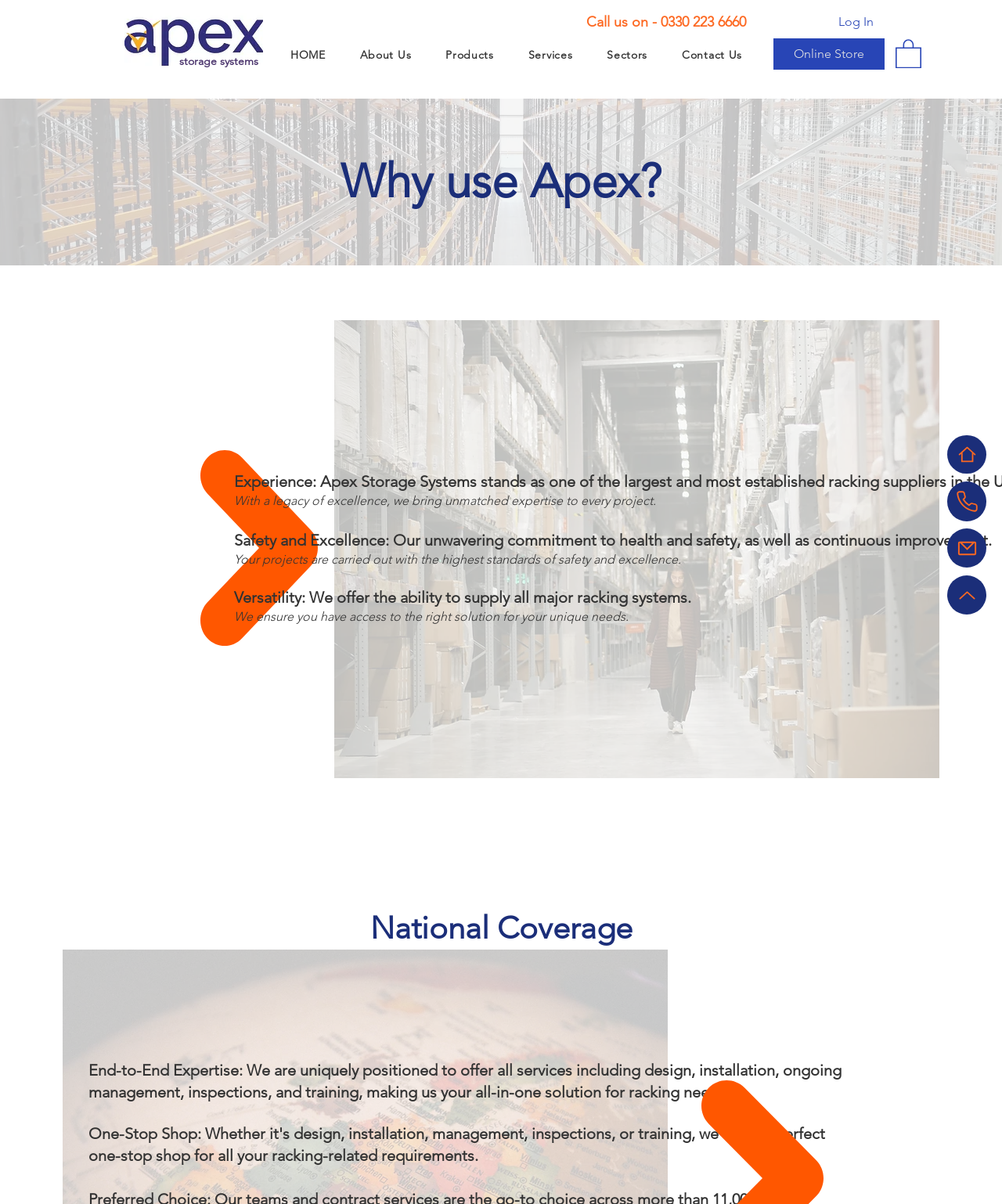Summarize the webpage with a detailed and informative caption.

The webpage is about Apex Storage Systems, a company that provides a wide range of storage solutions for businesses, organizations, and individuals. At the top left corner, there is a logo of Apex Storage Systems, which is also a link. Next to the logo, there is a heading that reads "storage systems". 

On the top right corner, there is a heading with a phone number, "Call us on - 0330 223 6660", which is also a link. Below this, there is a navigation menu with links to different sections of the website, including "HOME", "About Us", "Products", "Services", "Sectors", and "Contact Us". 

To the right of the navigation menu, there are two buttons, "Log In" and "Online Store". There is also a small icon button with no text. 

Further down the page, there is a large image of pallet racking, which is a type of storage solution. Above this image, there is a heading that reads "Why use Apex?". Below the image, there are three paragraphs of text that describe Apex's commitment to safety and excellence, their versatility in offering different racking systems, and their ability to provide end-to-end expertise in storage solutions. 

On the right side of the page, there is another image of pallet racking, which is a link. Below this image, there is a heading that reads "National Coverage". Below this heading, there is a paragraph of text that describes Apex's ability to offer all services related to racking needs.